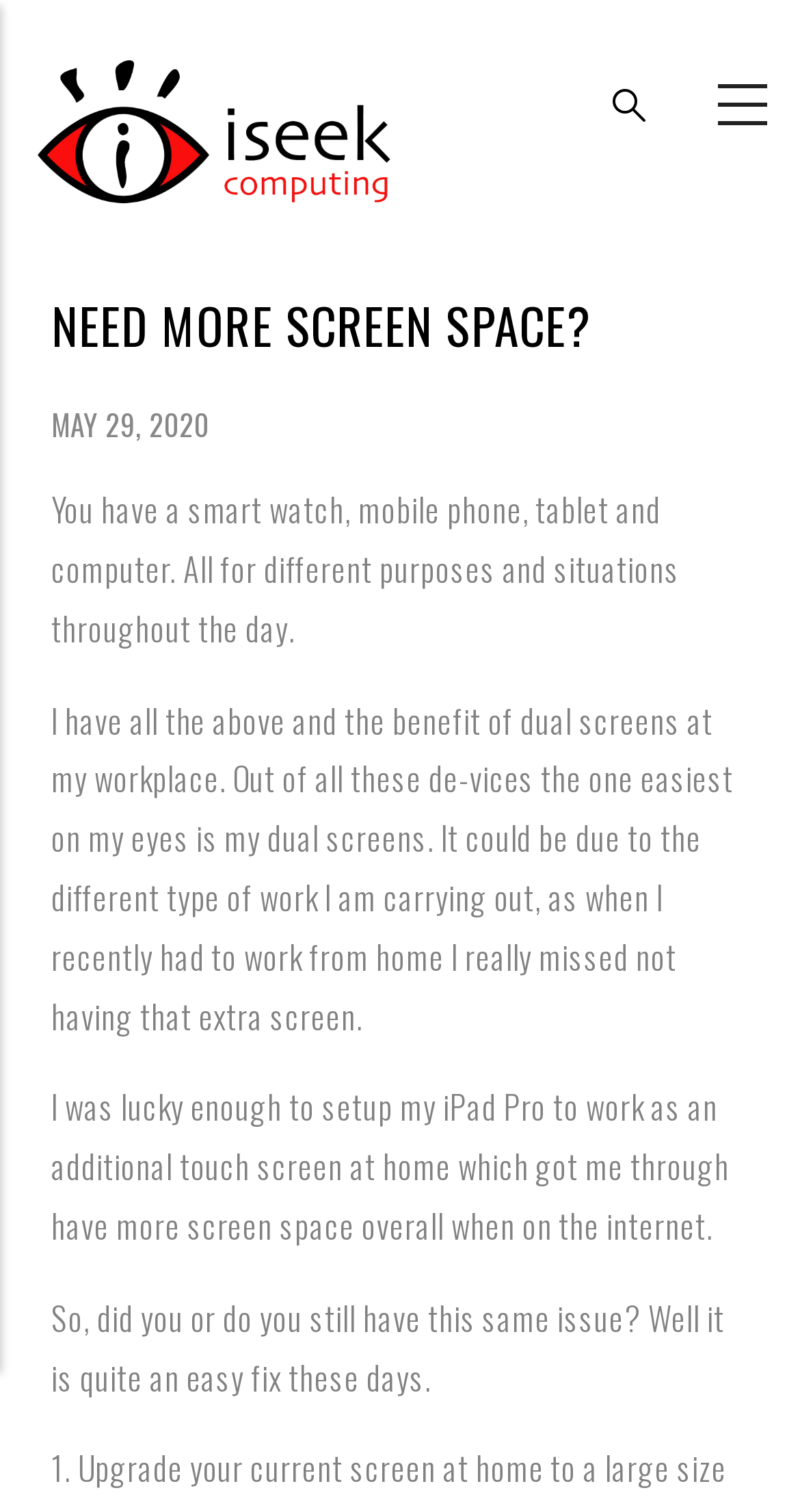Articulate a complete and detailed caption of the webpage elements.

The webpage is about the importance of having more screen space, particularly in the context of working with multiple devices. At the top-left corner, there is a link to "Skip to main content" and another link to "Home" with an accompanying image, which is positioned slightly below the "Skip to main content" link. 

Below these links, there is a prominent heading "NEED MORE SCREEN SPACE?" followed by a date "MAY 29, 2020". The main content of the webpage consists of four paragraphs of text, which discuss the benefits of having multiple screens, particularly for work purposes. The text is positioned in the middle of the page, spanning from the top to the bottom. 

The first paragraph explains the common use of multiple devices, such as smartwatches, mobile phones, tablets, and computers, each serving different purposes. The second paragraph describes the author's experience of working with dual screens at their workplace and how they missed not having that extra screen when working from home. 

The third paragraph explains how the author was able to set up their iPad Pro as an additional touch screen at home, which helped to increase their overall screen space. The final paragraph asks the reader if they have experienced a similar issue and assures them that it is an easy problem to fix.